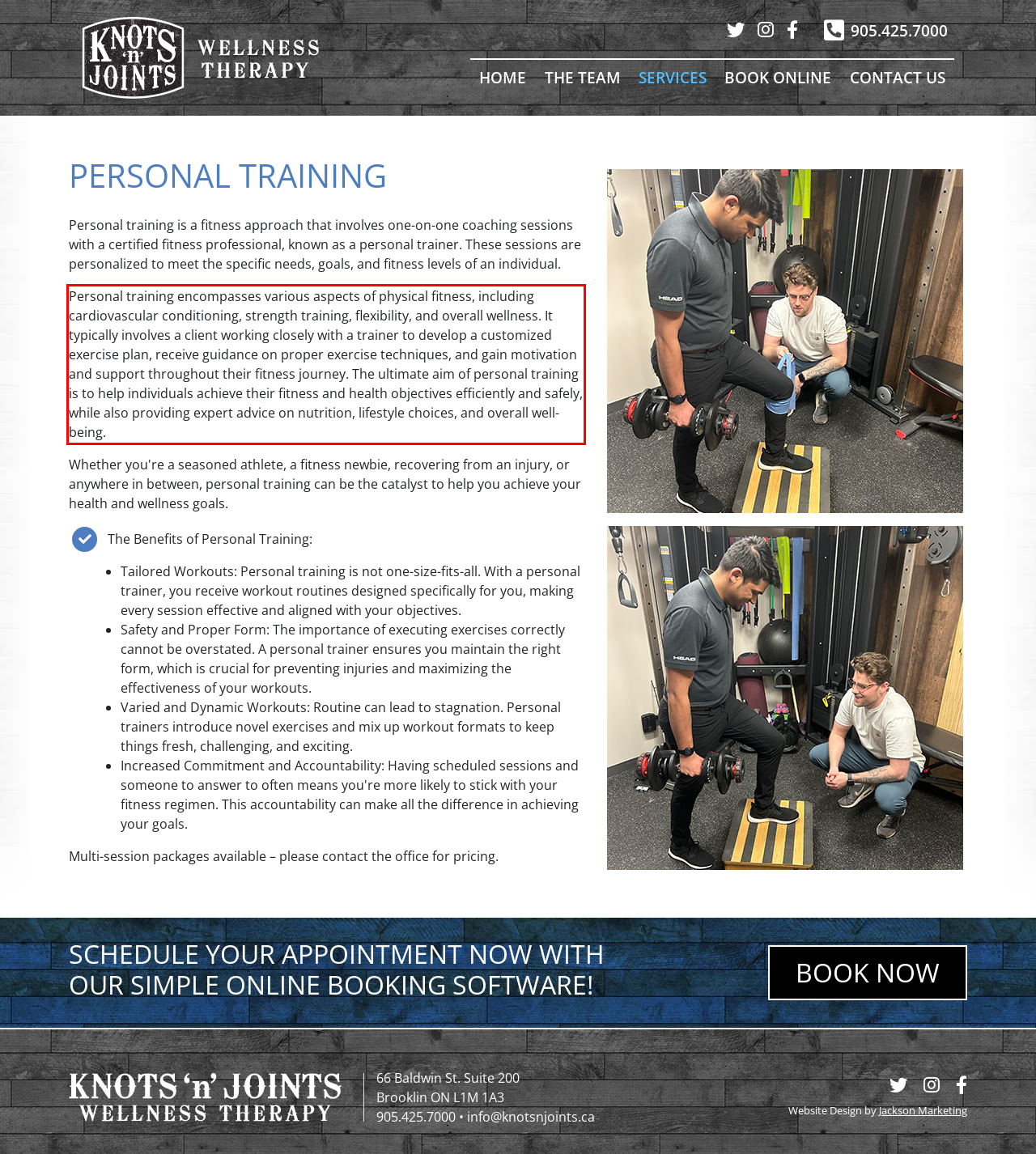You have a webpage screenshot with a red rectangle surrounding a UI element. Extract the text content from within this red bounding box.

Personal training encompasses various aspects of physical fitness, including cardiovascular conditioning, strength training, flexibility, and overall wellness. It typically involves a client working closely with a trainer to develop a customized exercise plan, receive guidance on proper exercise techniques, and gain motivation and support throughout their fitness journey. The ultimate aim of personal training is to help individuals achieve their fitness and health objectives efficiently and safely, while also providing expert advice on nutrition, lifestyle choices, and overall well-being.